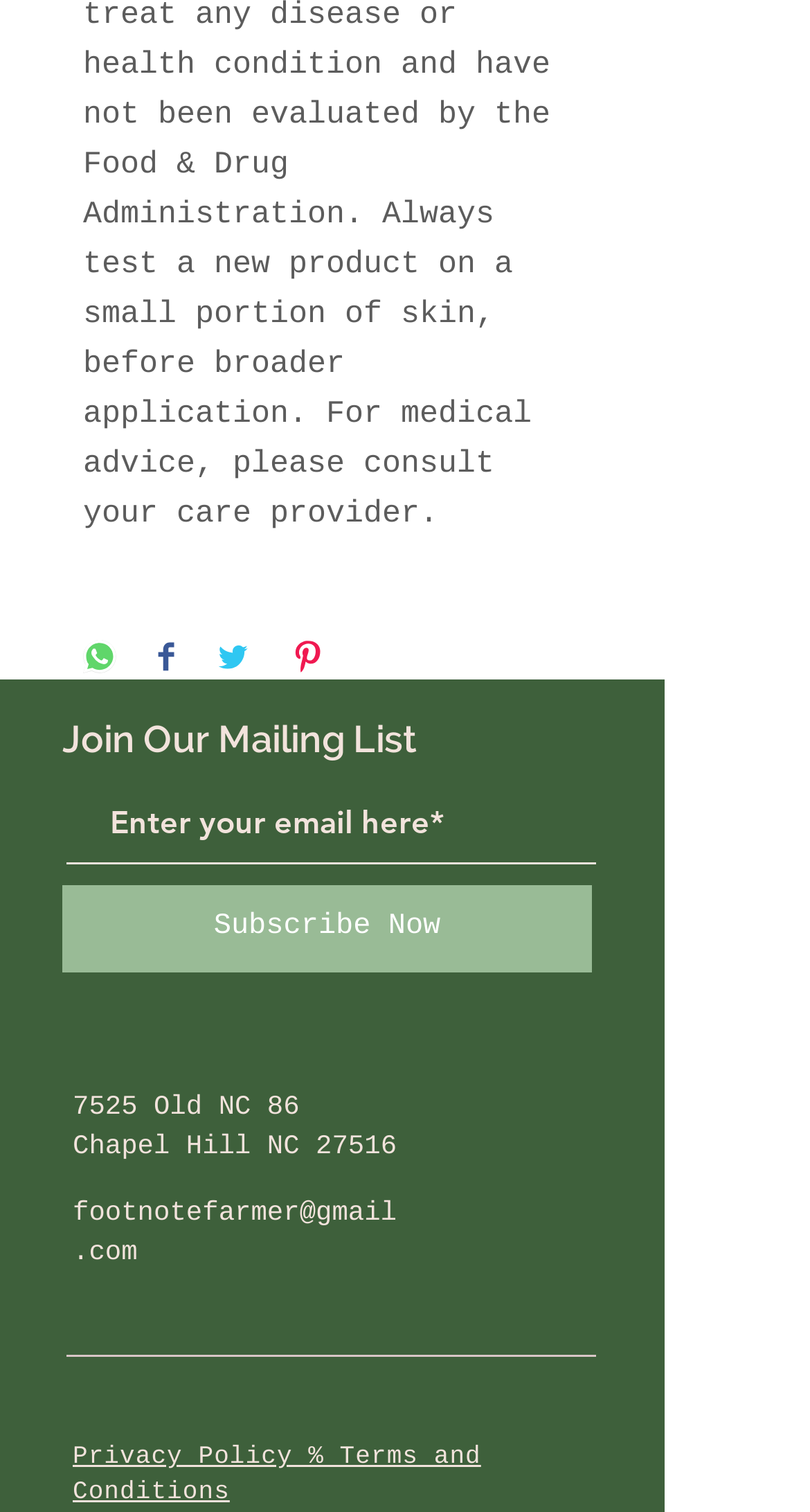Can you specify the bounding box coordinates of the area that needs to be clicked to fulfill the following instruction: "Share on WhatsApp"?

[0.103, 0.423, 0.144, 0.449]